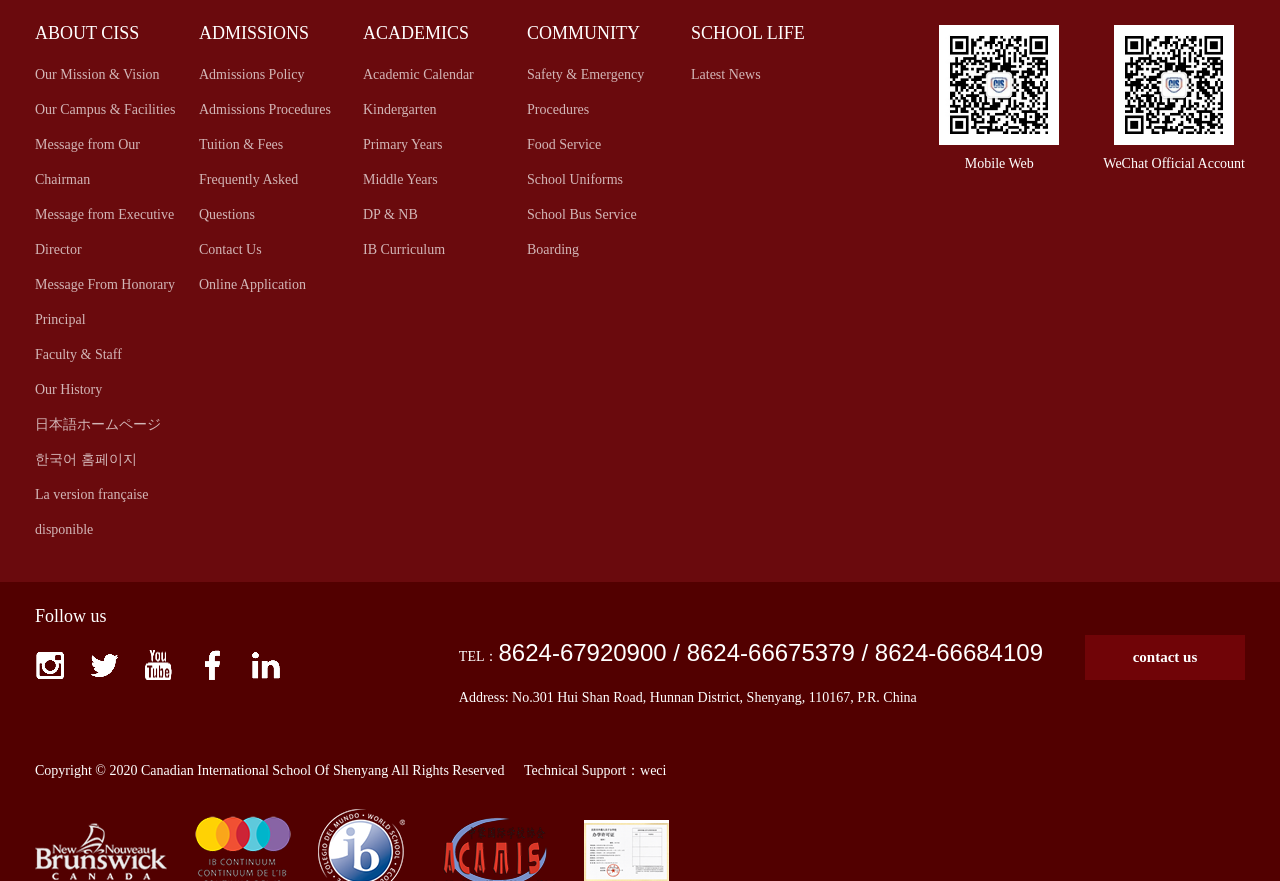What is the phone number of the school?
We need a detailed and meticulous answer to the question.

I found the phone number of the school by looking at the bottom of the webpage, where it says 'TEL：8624-67920900 / 8624-66675379 / 8624-66684109'.